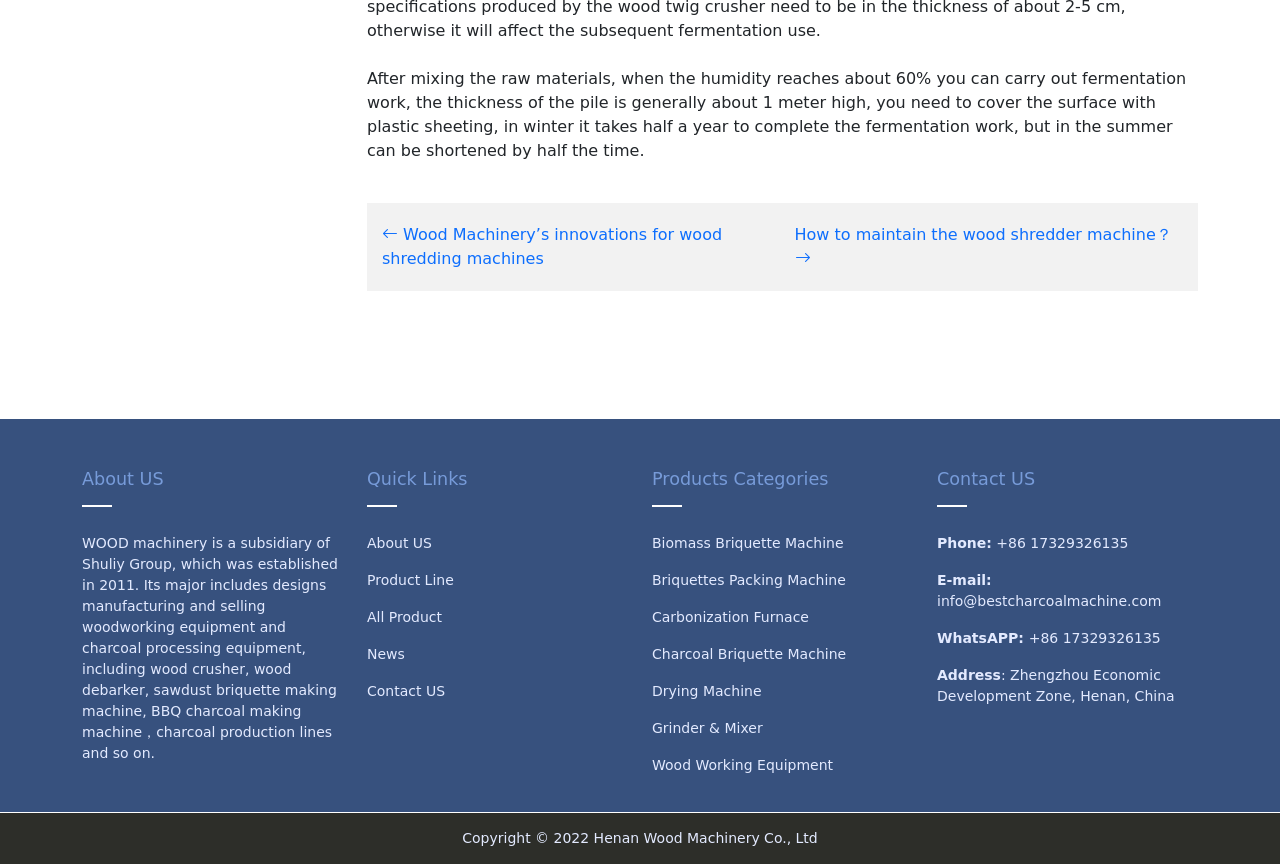Find the bounding box coordinates of the element I should click to carry out the following instruction: "View the Products Categories".

[0.509, 0.543, 0.713, 0.587]